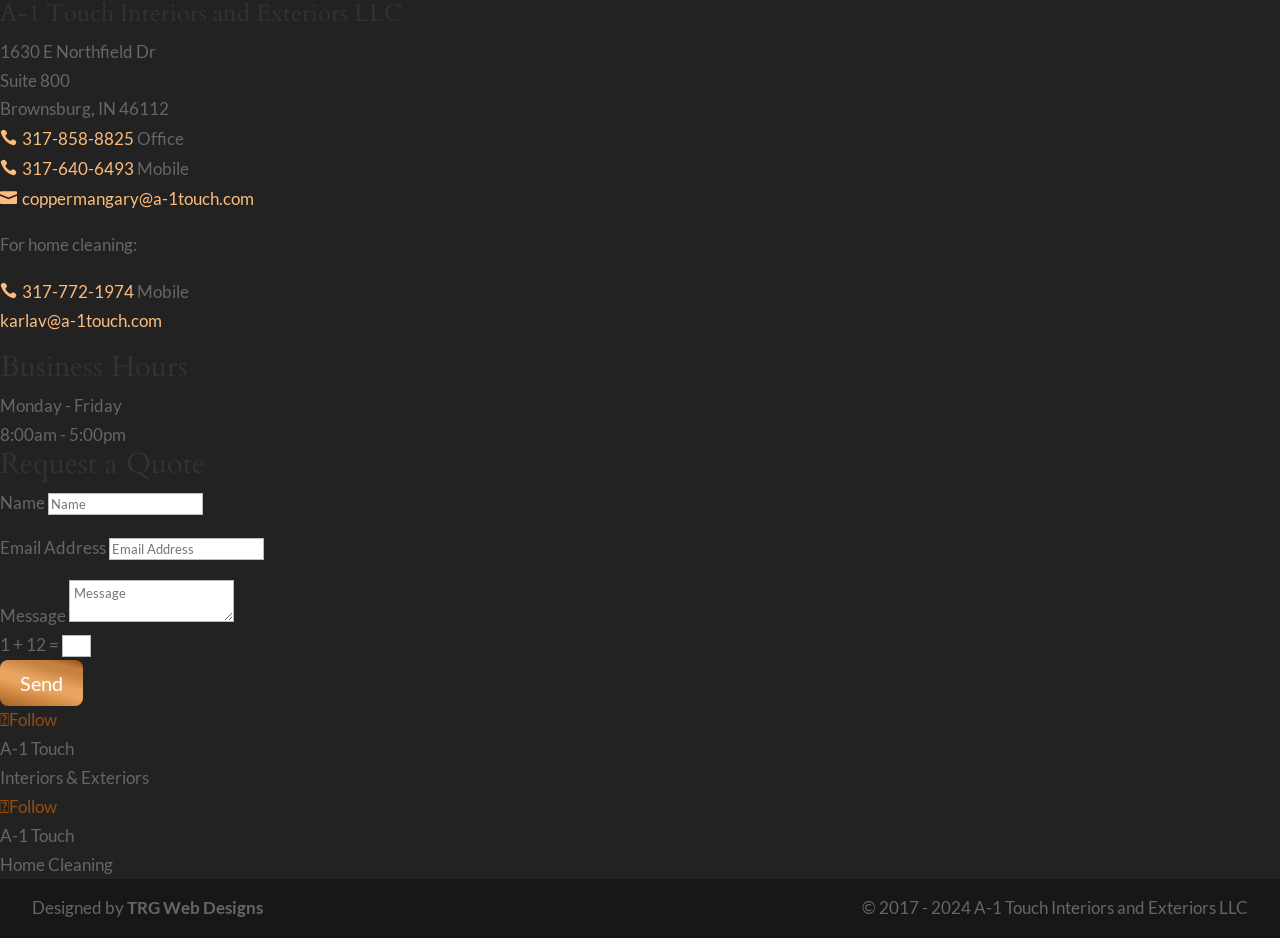Can you show the bounding box coordinates of the region to click on to complete the task described in the instruction: "Click the 'Send' button"?

[0.0, 0.704, 0.065, 0.753]